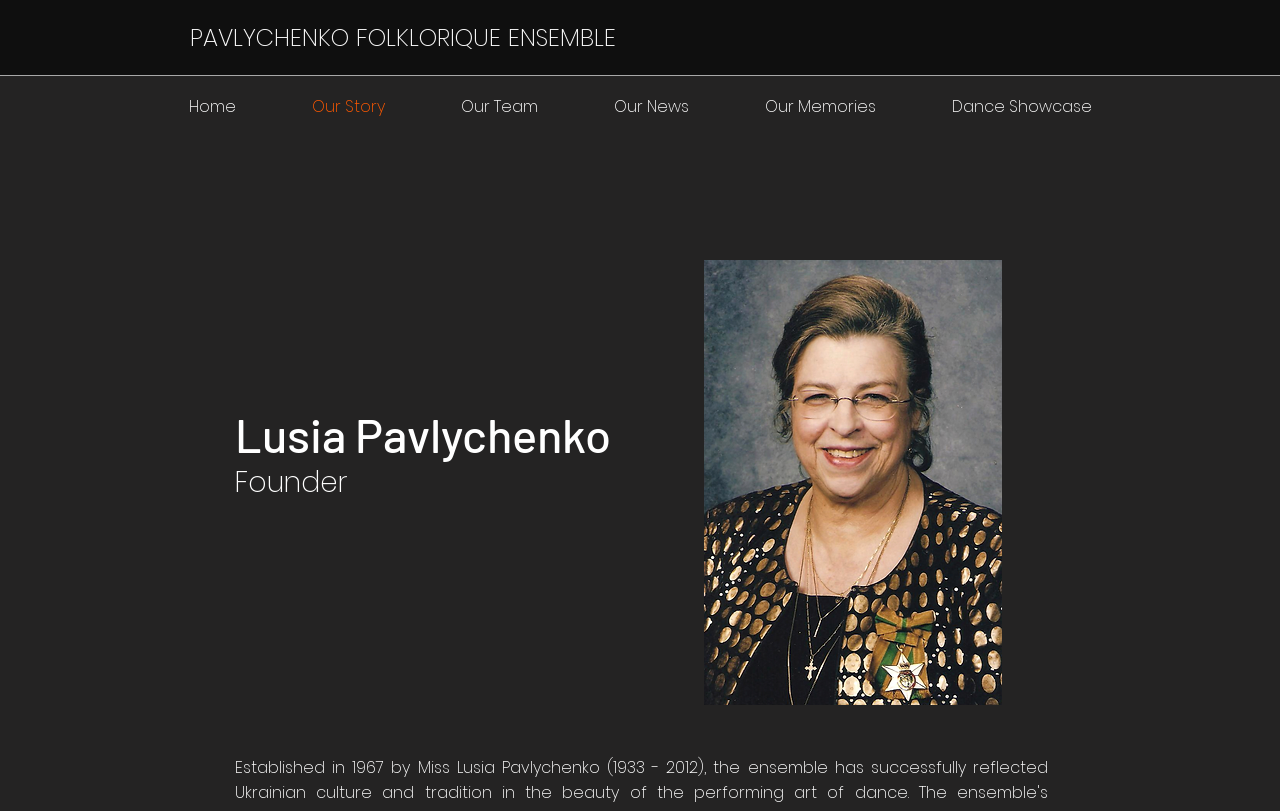Bounding box coordinates are specified in the format (top-left x, top-left y, bottom-right x, bottom-right y). All values are floating point numbers bounded between 0 and 1. Please provide the bounding box coordinate of the region this sentence describes: PAVLYCHENKO FOLKLORIQUE ENSEMBLE

[0.148, 0.026, 0.481, 0.067]